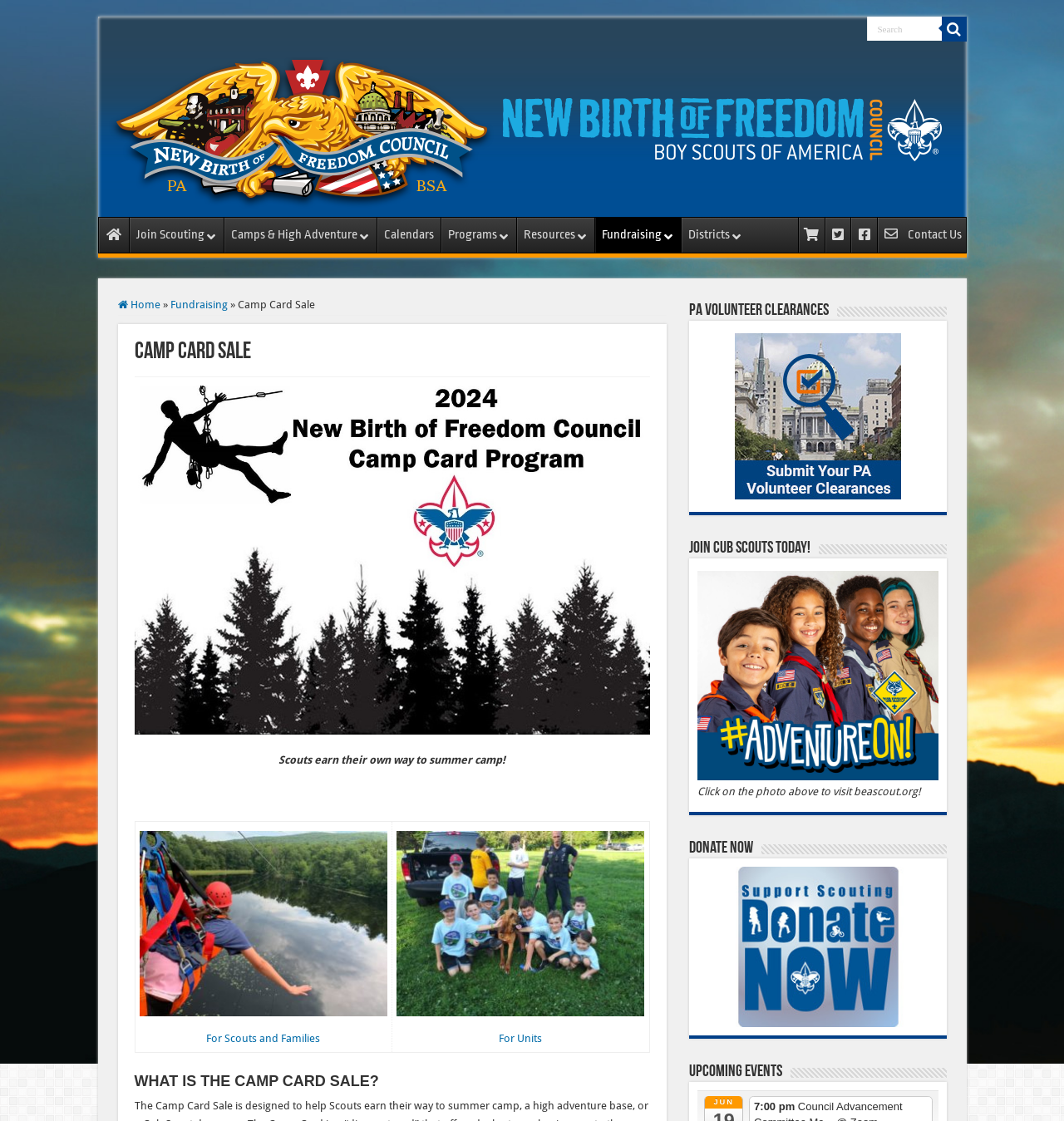Please find the top heading of the webpage and generate its text.

Camp Card Sale